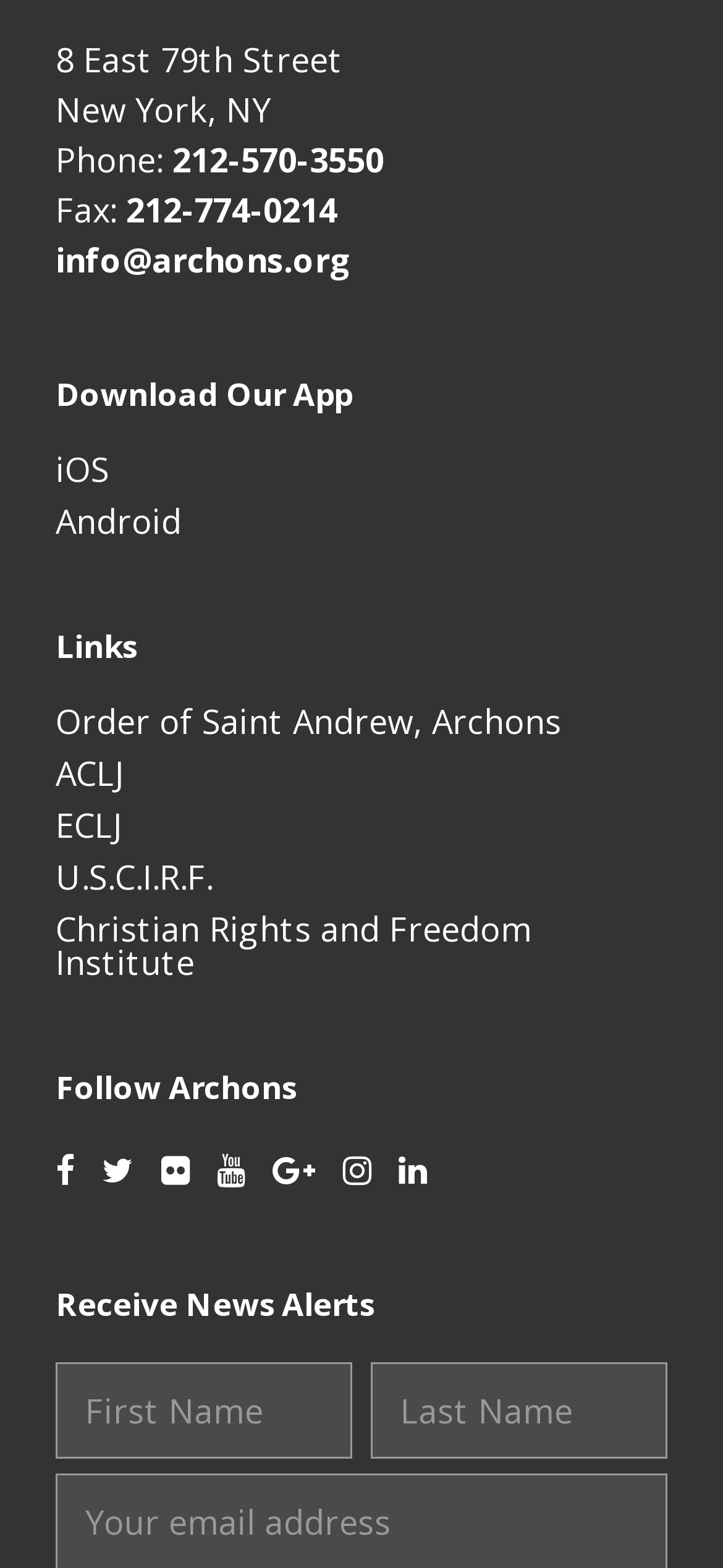Find the bounding box coordinates of the element to click in order to complete the given instruction: "Browse Ocean."

None